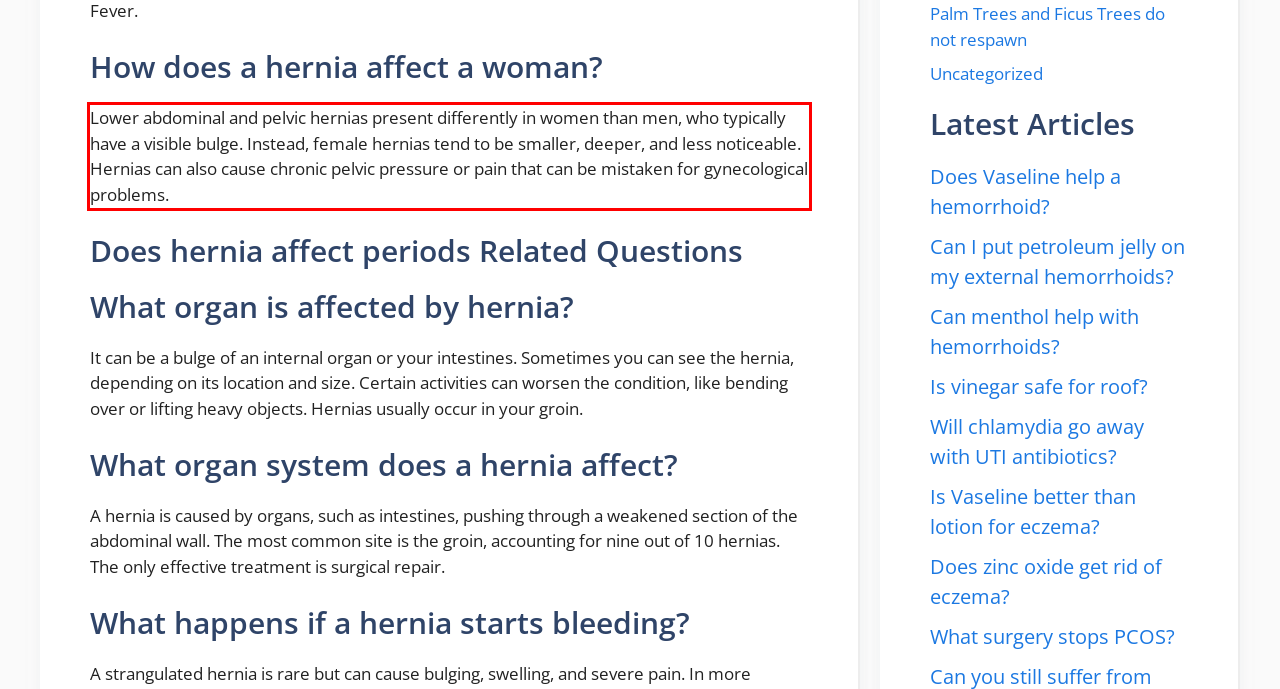Analyze the red bounding box in the provided webpage screenshot and generate the text content contained within.

Lower abdominal and pelvic hernias present differently in women than men, who typically have a visible bulge. Instead, female hernias tend to be smaller, deeper, and less noticeable. Hernias can also cause chronic pelvic pressure or pain that can be mistaken for gynecological problems.